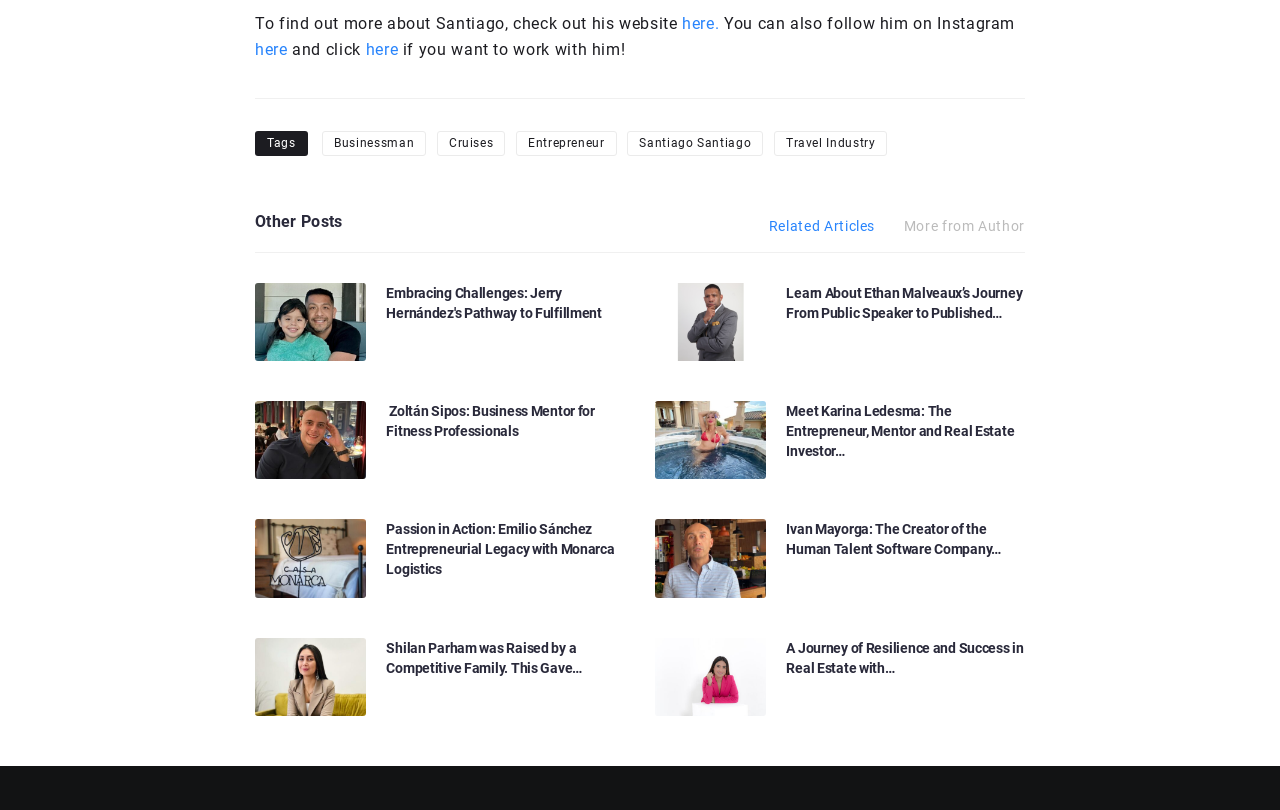Please identify the bounding box coordinates of the element I need to click to follow this instruction: "Read more about Jerry Hernández's pathway to fulfillment".

[0.199, 0.349, 0.286, 0.446]